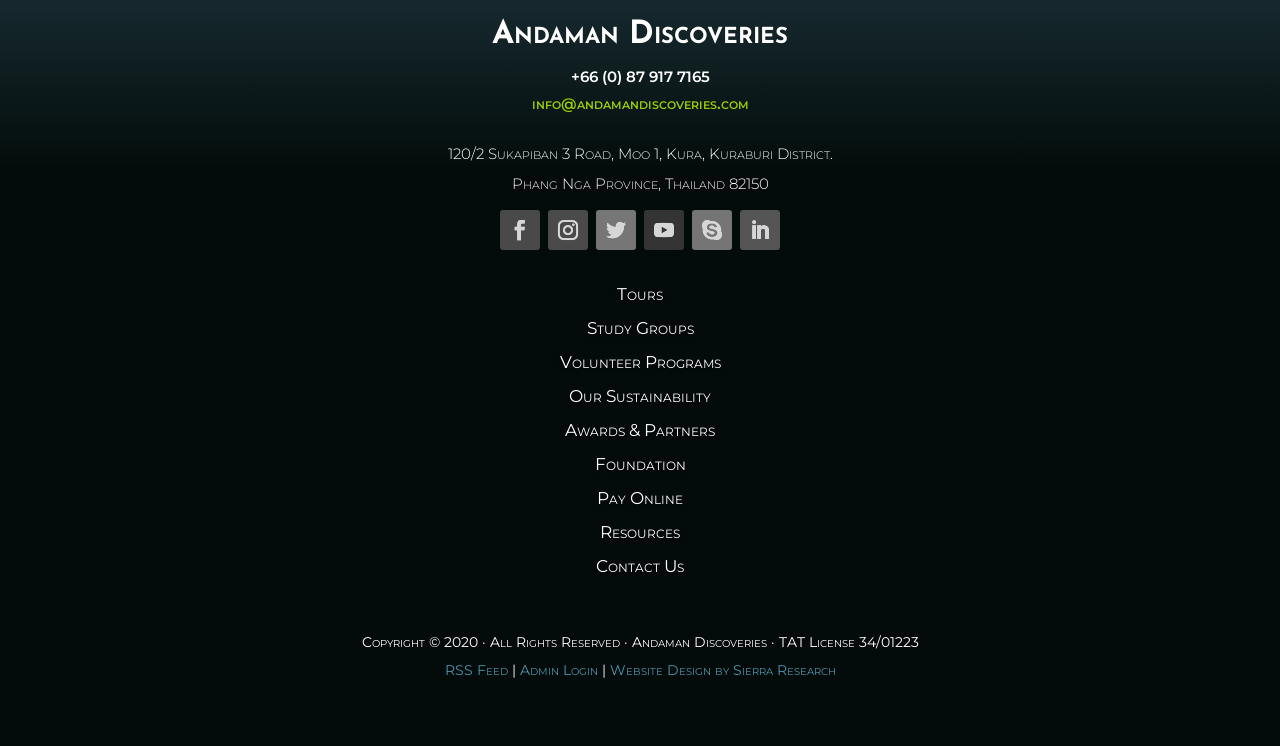What is the email address of Andaman Discoveries?
Provide an in-depth and detailed answer to the question.

I found the email address by looking at the link element with the OCR text 'info@andamandiscoveries.com' located at [0.415, 0.126, 0.585, 0.152]